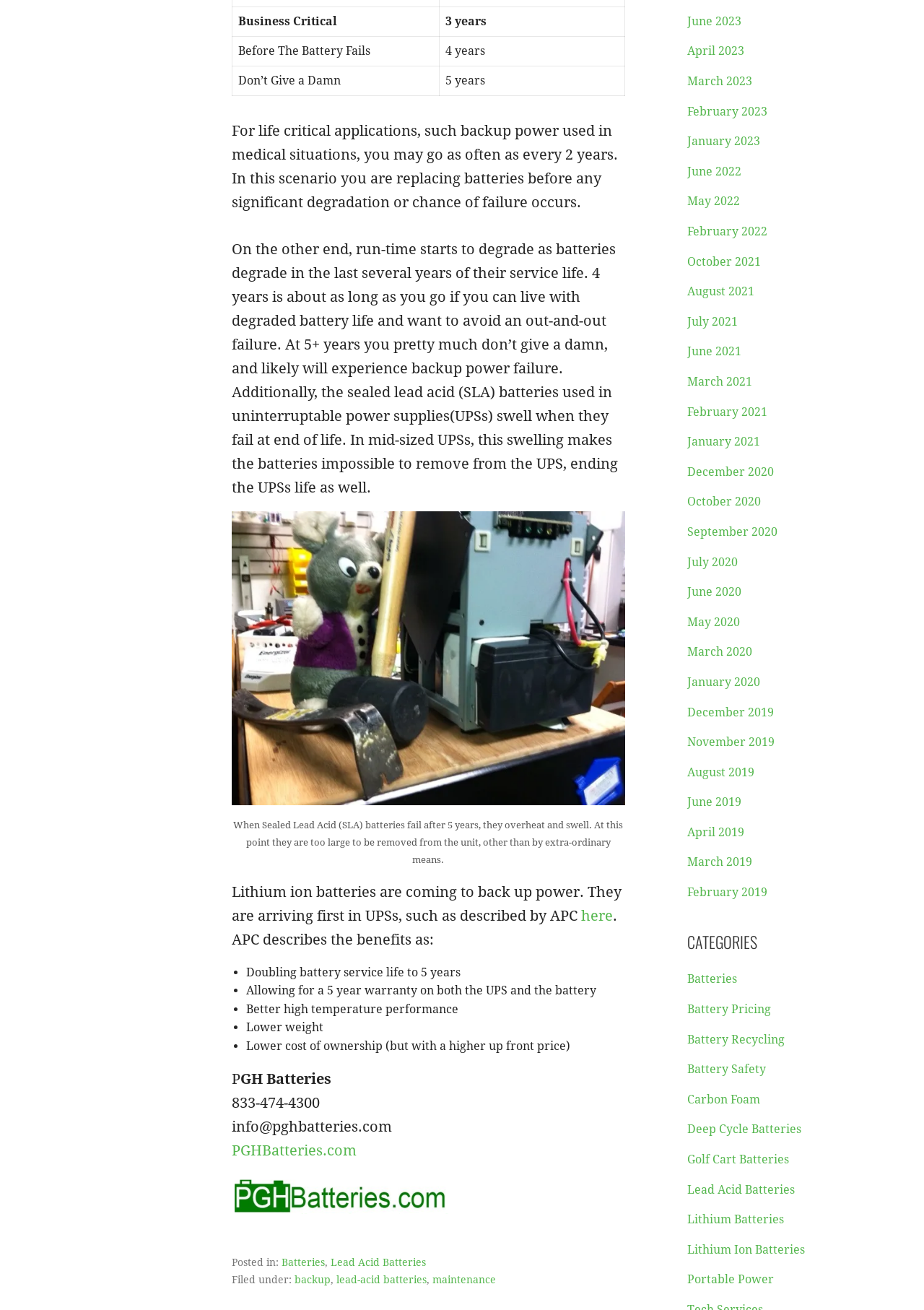Identify the bounding box coordinates of the area you need to click to perform the following instruction: "Read the article posted in June 2023".

[0.743, 0.011, 0.802, 0.021]